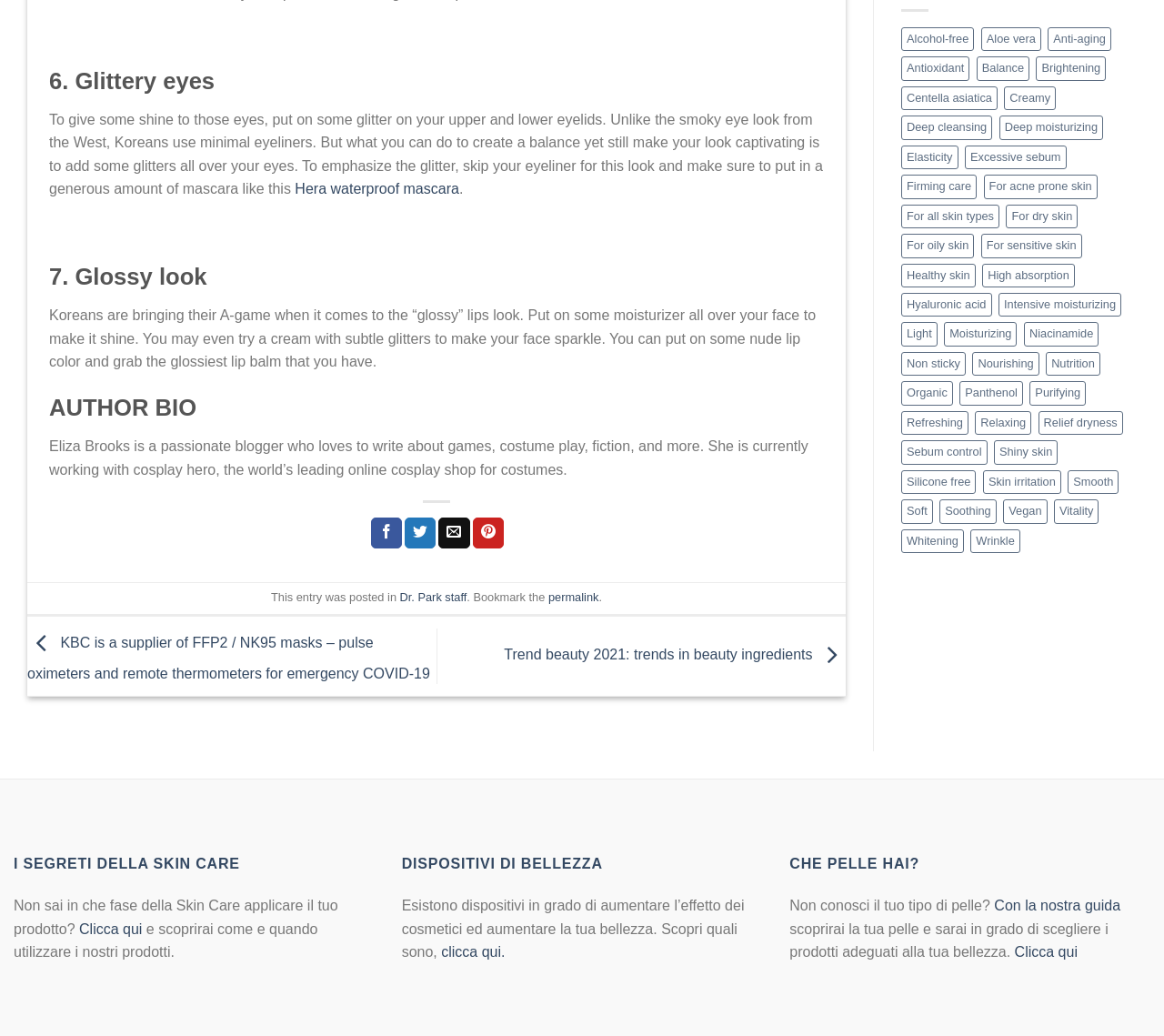Please specify the coordinates of the bounding box for the element that should be clicked to carry out this instruction: "Read about Hera waterproof mascara". The coordinates must be four float numbers between 0 and 1, formatted as [left, top, right, bottom].

[0.253, 0.175, 0.394, 0.19]